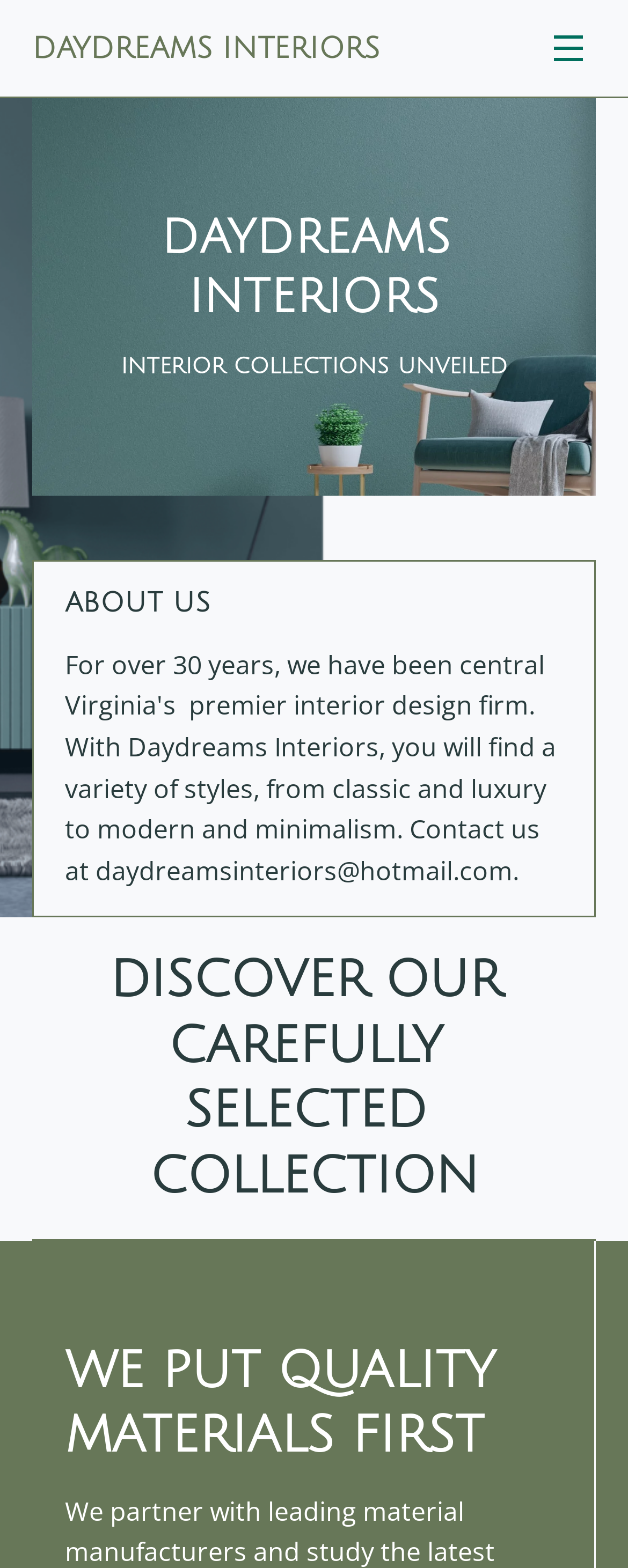What type of content is featured in the image?
Based on the image, provide your answer in one word or phrase.

Interior design